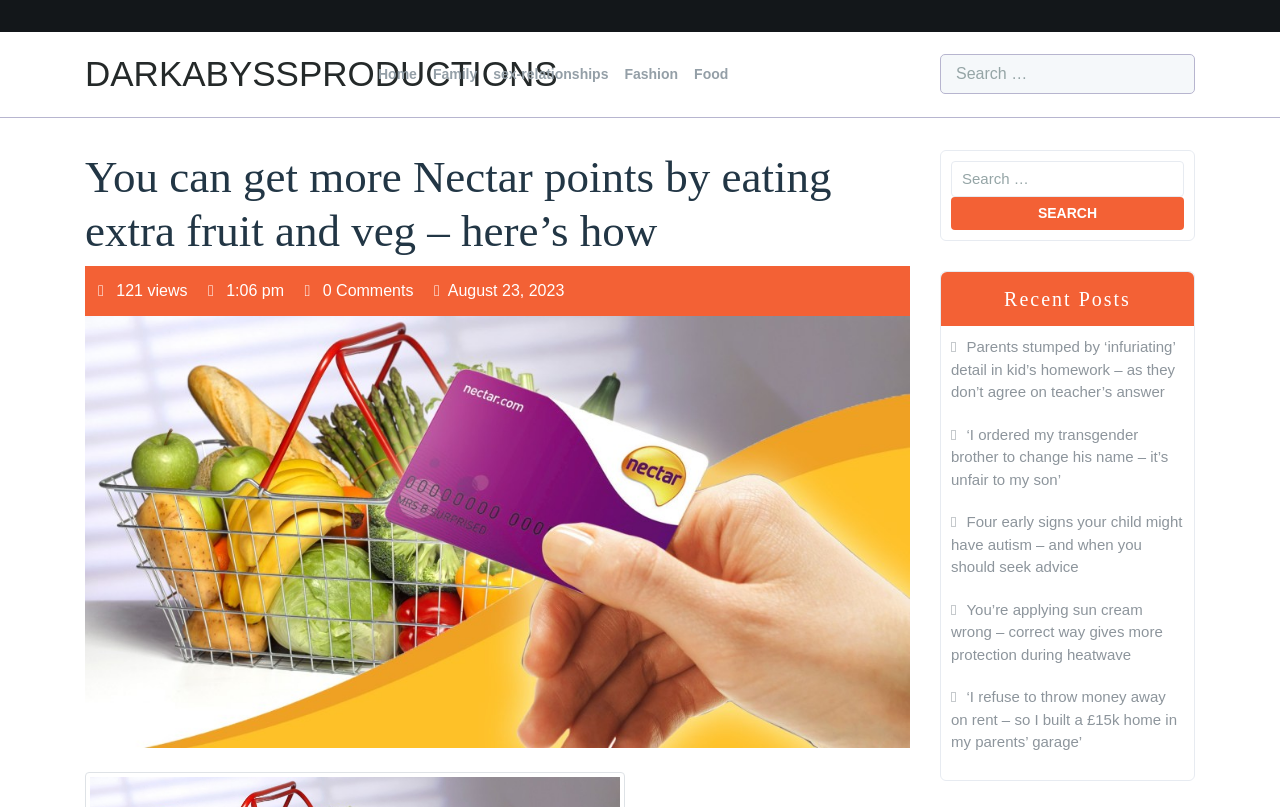Please identify the bounding box coordinates of the element I should click to complete this instruction: 'Explore recent post 'Parents stumped by ‘infuriating’ detail in kid’s homework – as they don’t agree on teacher’s answer''. The coordinates should be given as four float numbers between 0 and 1, like this: [left, top, right, bottom].

[0.743, 0.419, 0.918, 0.496]